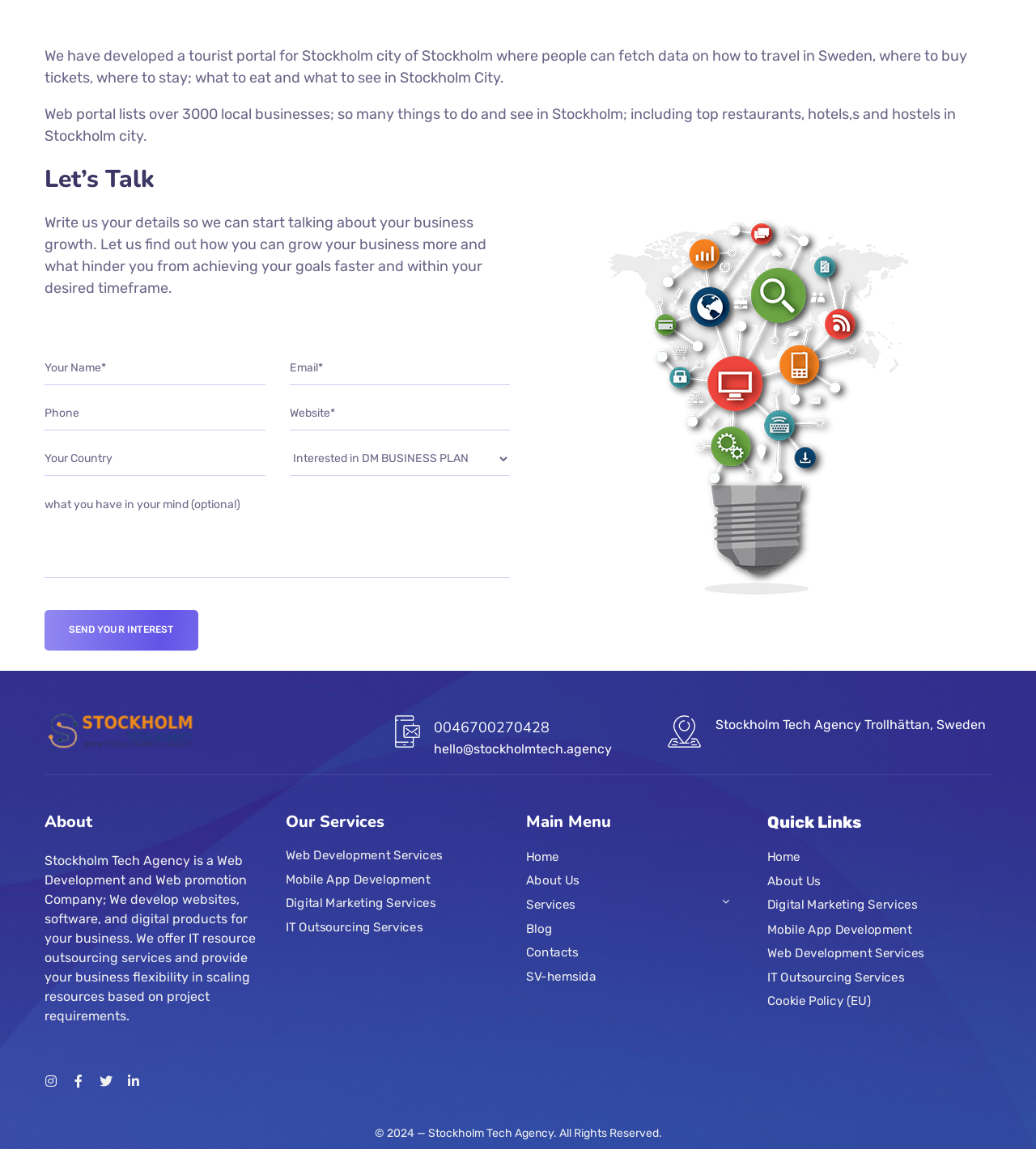What is the purpose of the contact form?
Provide a one-word or short-phrase answer based on the image.

To start talking about business growth